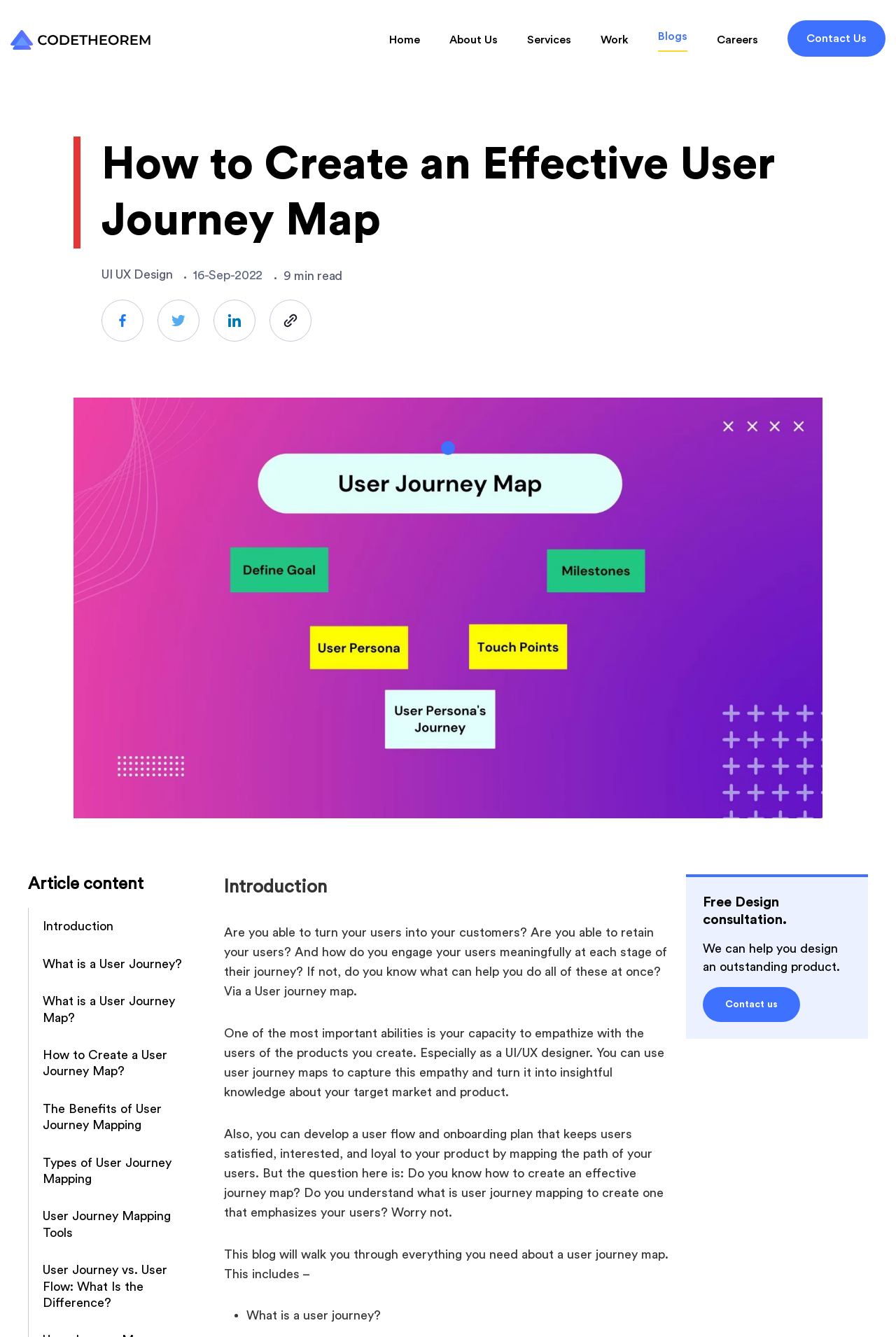Please identify the bounding box coordinates of the region to click in order to complete the task: "Click on the 'Submit' button". The coordinates must be four float numbers between 0 and 1, specified as [left, top, right, bottom].

[0.784, 0.887, 0.872, 0.914]